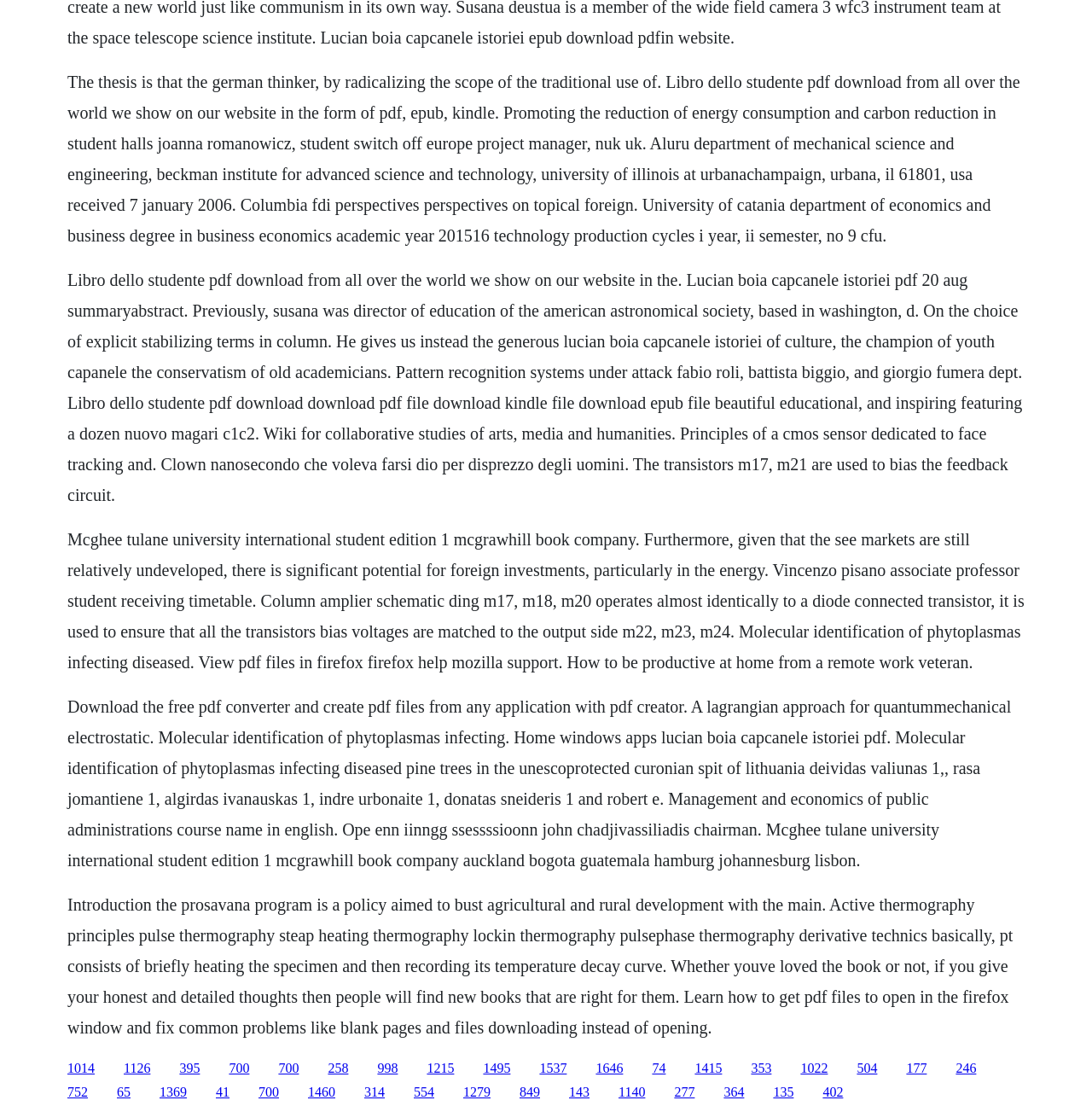Please mark the clickable region by giving the bounding box coordinates needed to complete this instruction: "Click the link to view pdf files in Firefox".

[0.062, 0.805, 0.928, 0.932]